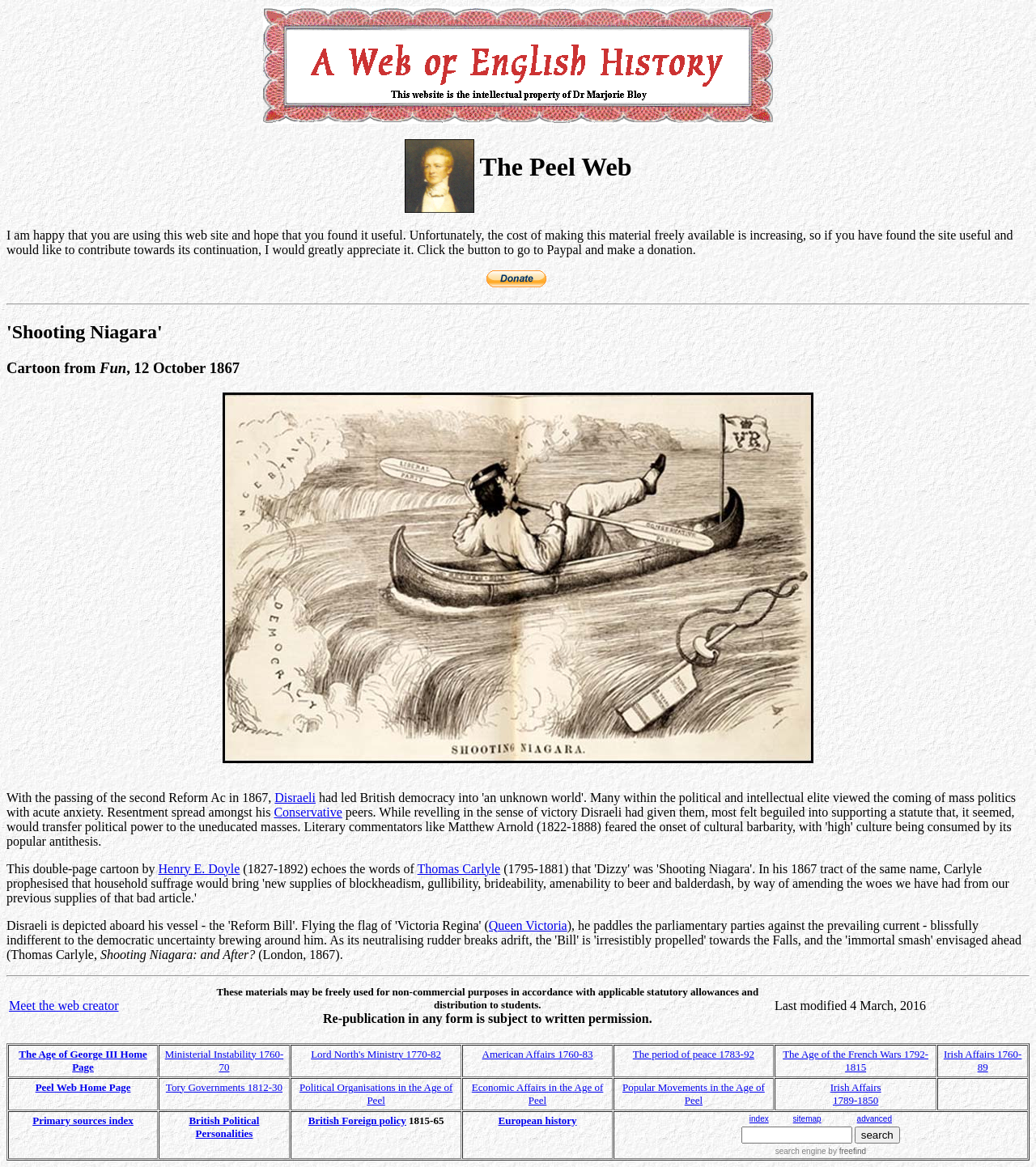Provide the bounding box coordinates for the area that should be clicked to complete the instruction: "Read about the Peel Web".

[0.462, 0.119, 0.61, 0.183]